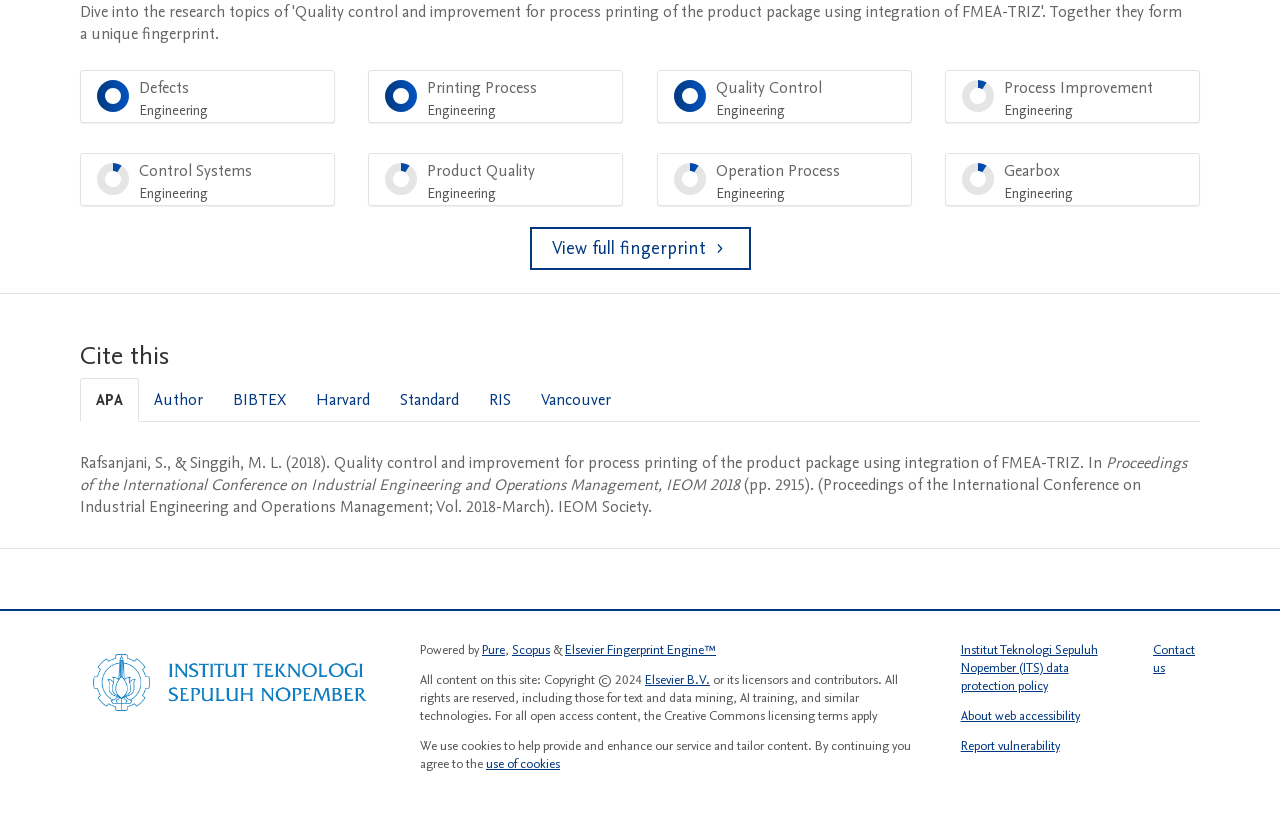Respond to the question below with a single word or phrase:
What is the name of the first menu item?

Defects Engineering